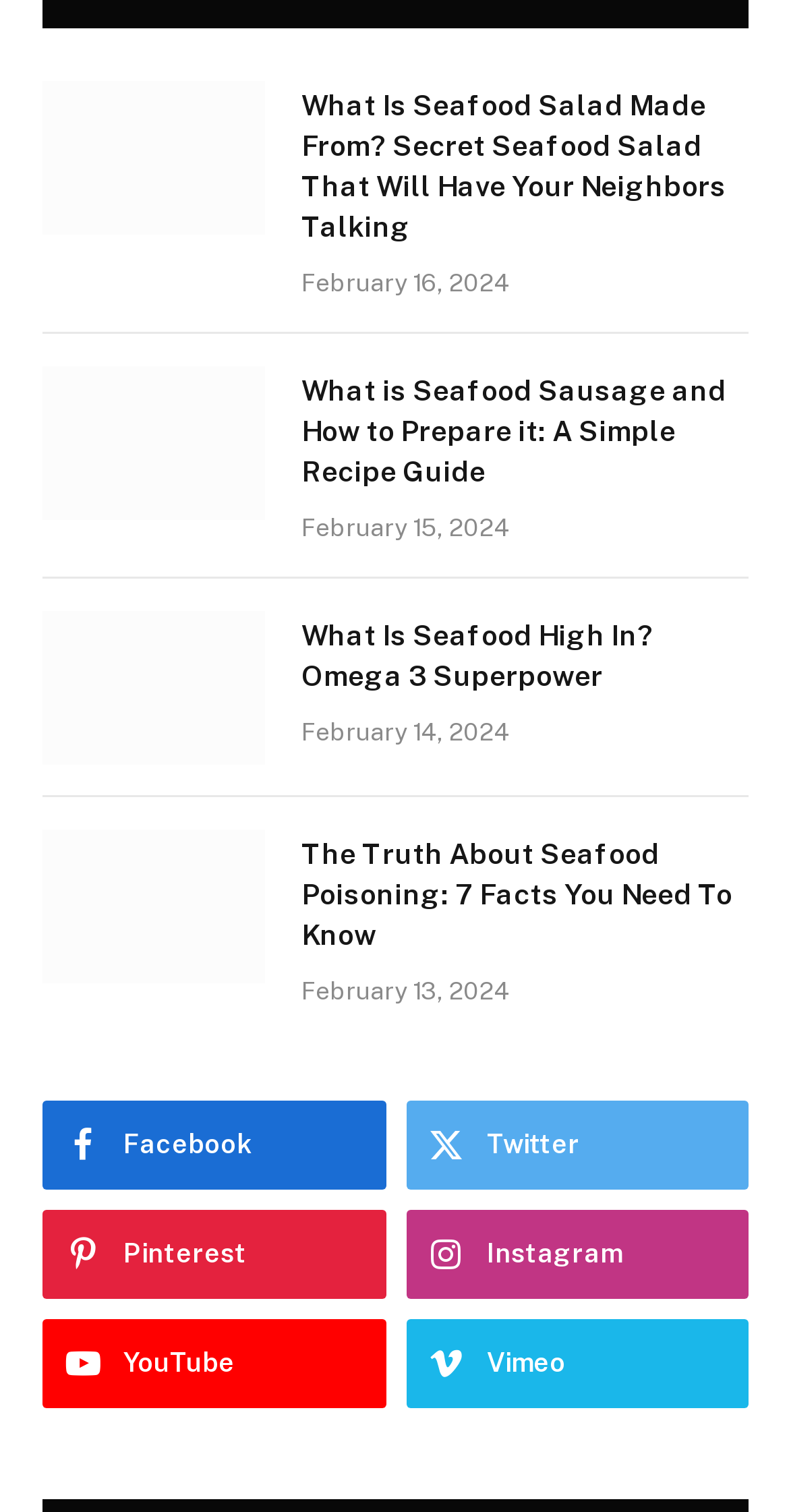Please identify the bounding box coordinates of the element that needs to be clicked to perform the following instruction: "View seafood salad recipe".

[0.382, 0.056, 0.949, 0.163]